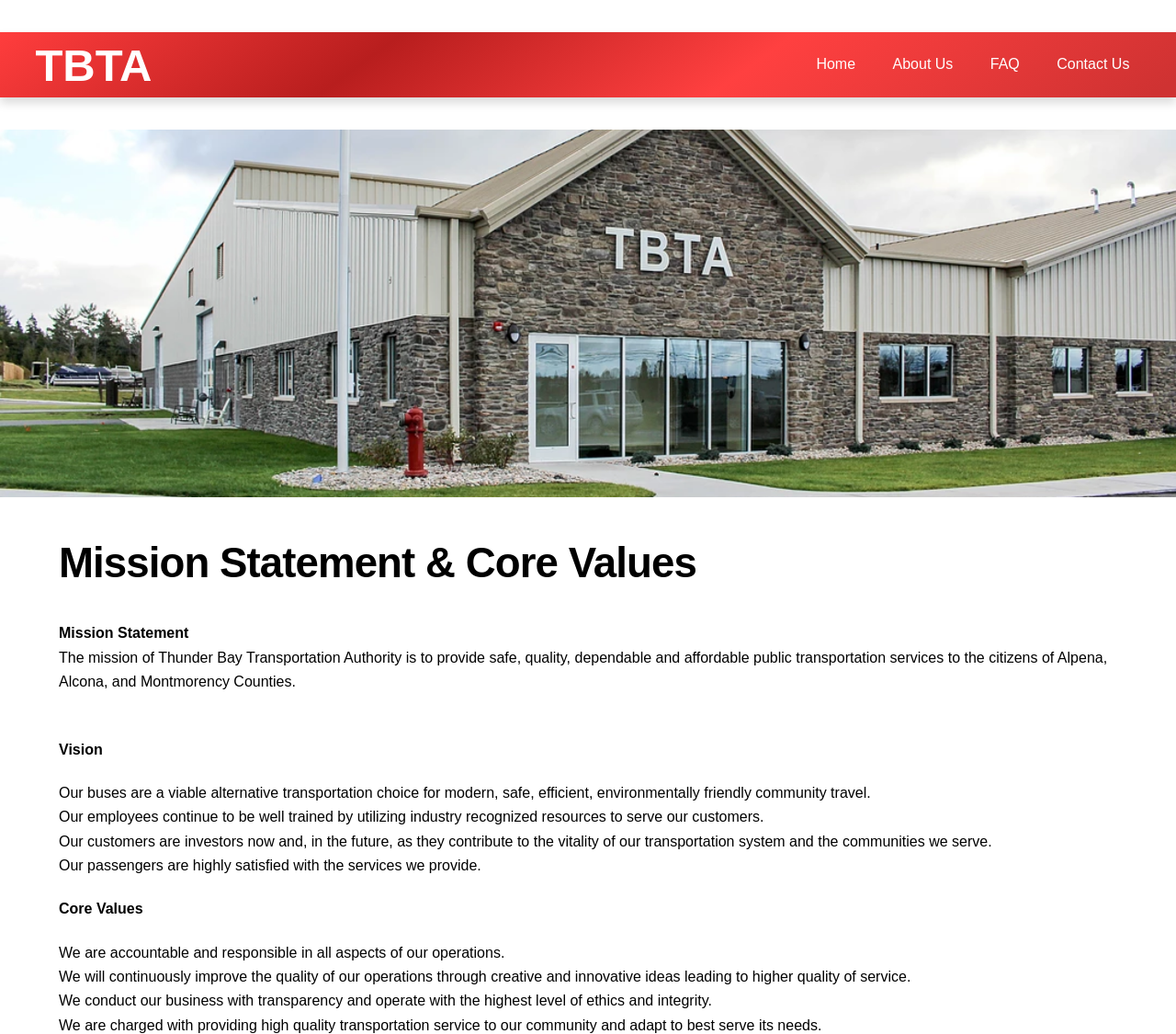Offer an in-depth caption of the entire webpage.

The webpage is about the Thunder Bay Transportation Authority's "About Us" page. At the top, there is a logo with the text "TBTA" positioned on the left side. To the right of the logo, there are four navigation links: "Home", "About Us", "FAQ", and "Contact Us", arranged horizontally.

Below the navigation links, there is a heading that reads "Mission Statement & Core Values". Under this heading, there is a paragraph describing the mission of the Thunder Bay Transportation Authority, which is to provide safe, quality, dependable, and affordable public transportation services to the citizens of Alpena, Alcona, and Montmorency Counties.

Following the mission statement, there are several sections of text that outline the authority's vision, values, and goals. The vision section describes the authority's buses as a viable alternative transportation choice. The values section lists several core values, including accountability, continuous improvement, transparency, and a commitment to providing high-quality transportation service to the community. Each of these sections is separated by a short heading, and the text is arranged in a vertical column on the left side of the page.